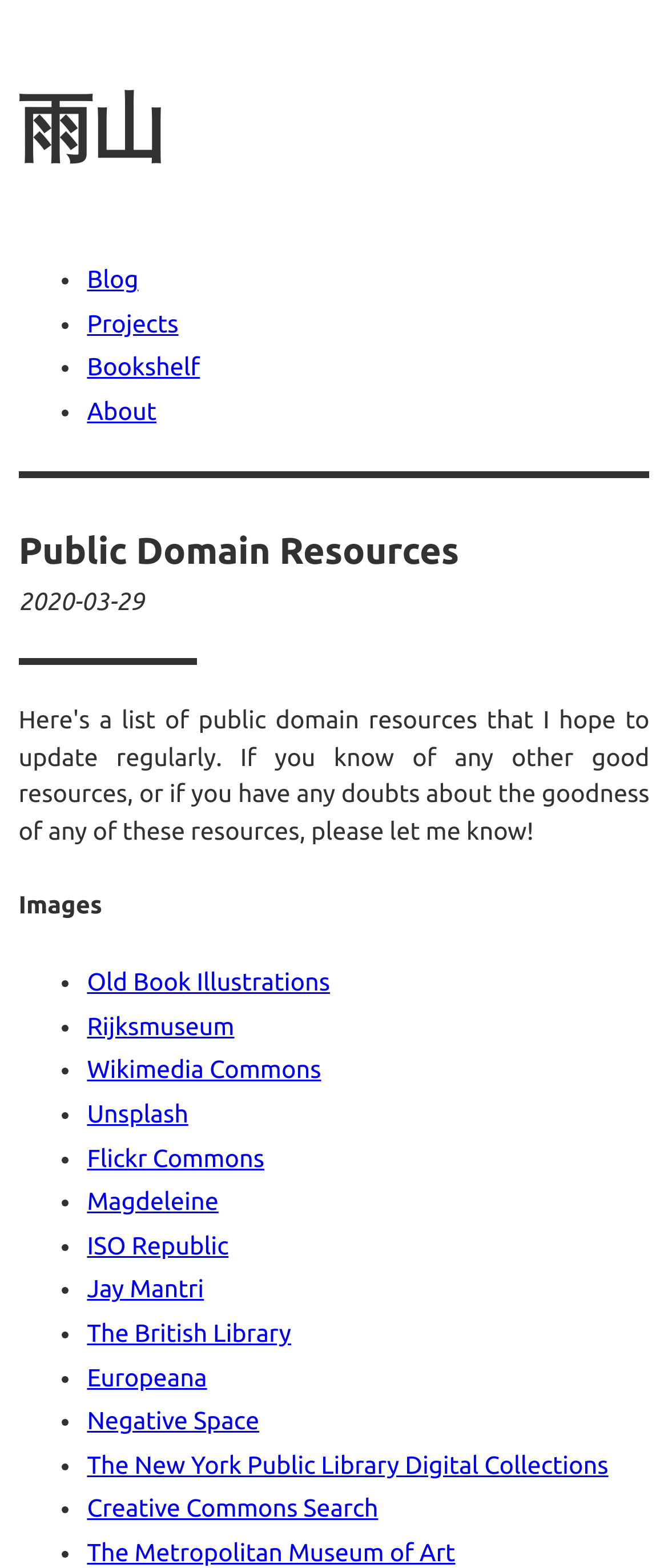Specify the bounding box coordinates of the element's area that should be clicked to execute the given instruction: "go to the 'Blog' page". The coordinates should be four float numbers between 0 and 1, i.e., [left, top, right, bottom].

[0.13, 0.17, 0.207, 0.187]